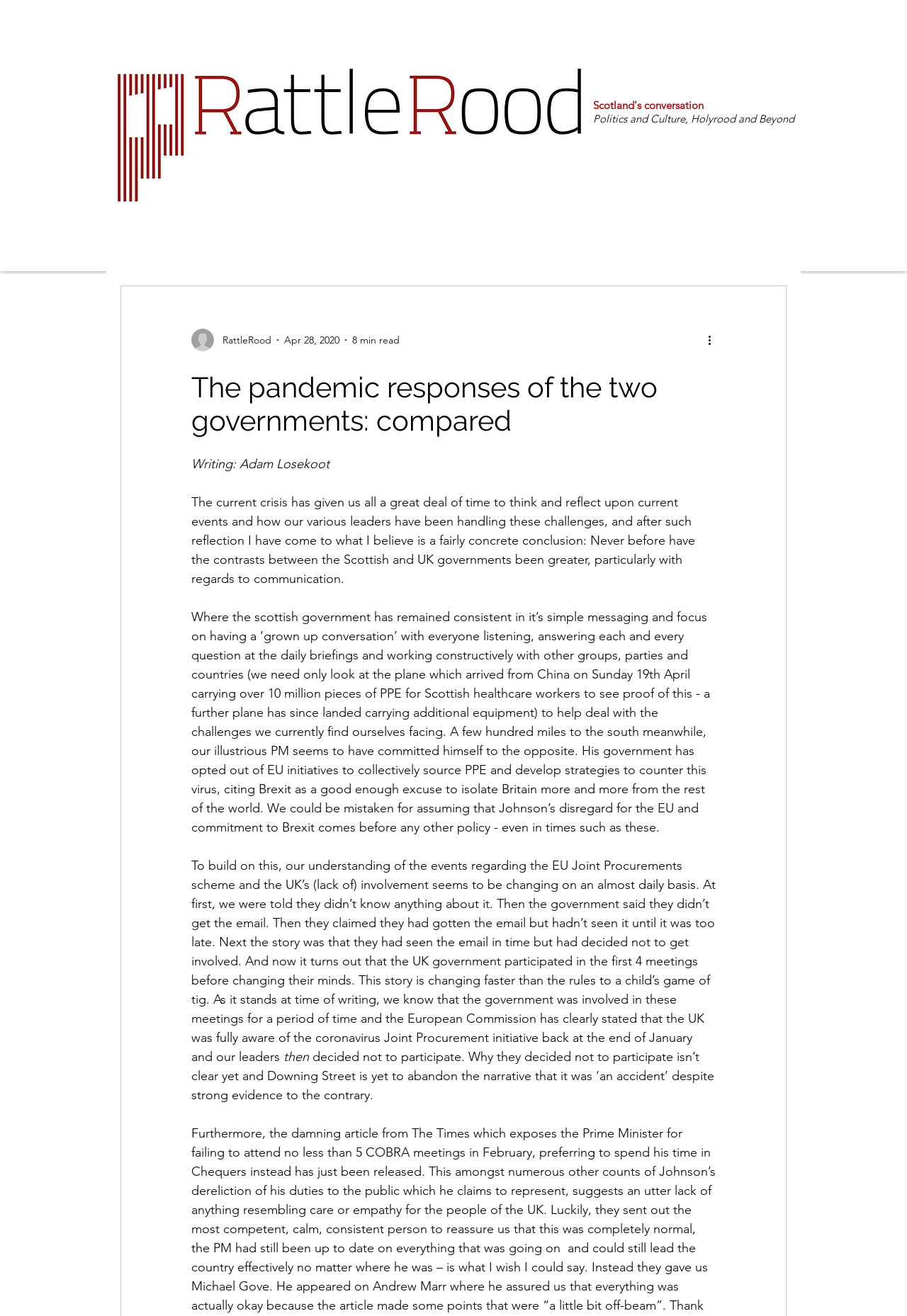How long does it take to read the article?
Refer to the image and give a detailed answer to the question.

The estimated time to read the article can be found in the text '8 min read' which is located near the top of the article, below the writer's picture.